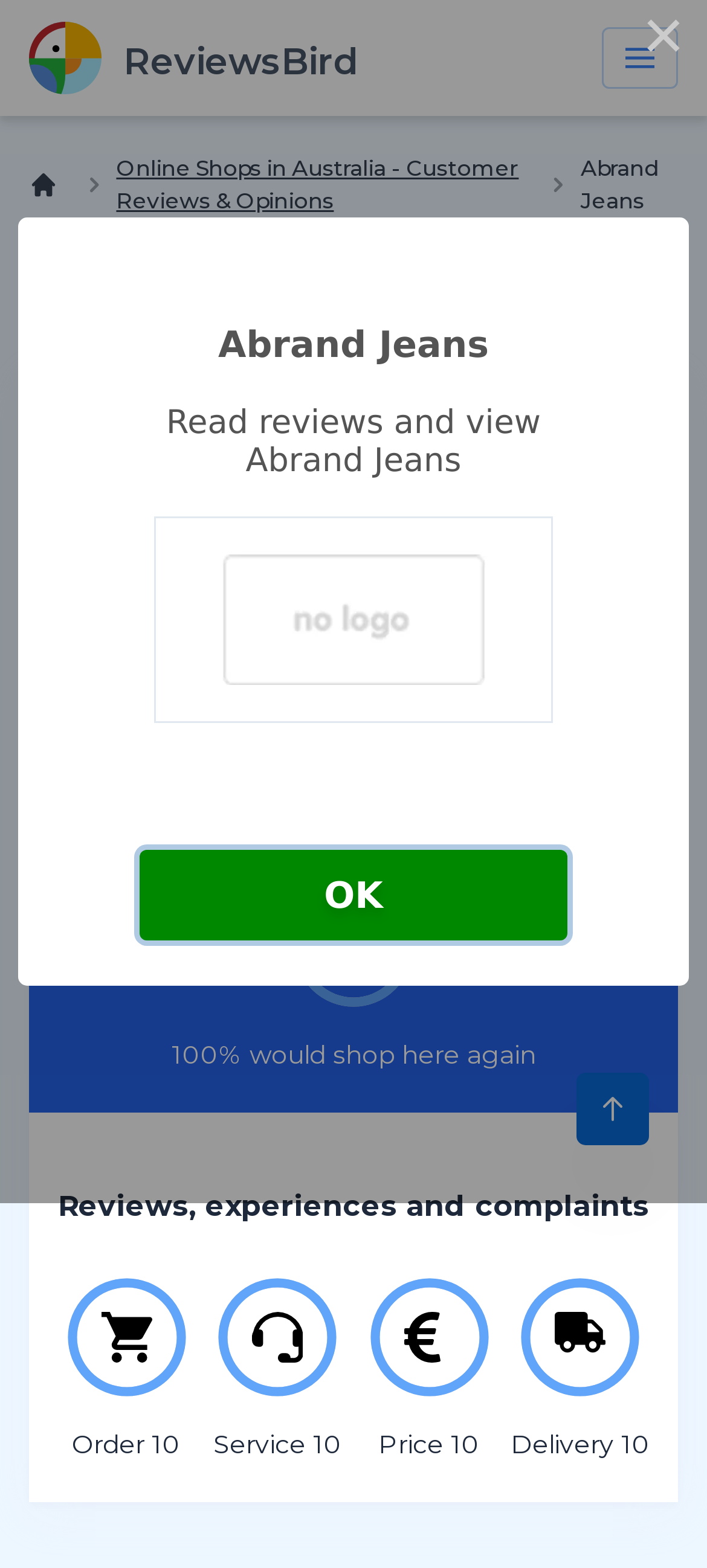From the webpage screenshot, identify the region described by View. Provide the bounding box coordinates as (top-left x, top-left y, bottom-right x, bottom-right y), with each value being a floating point number between 0 and 1.

[0.113, 0.415, 0.887, 0.466]